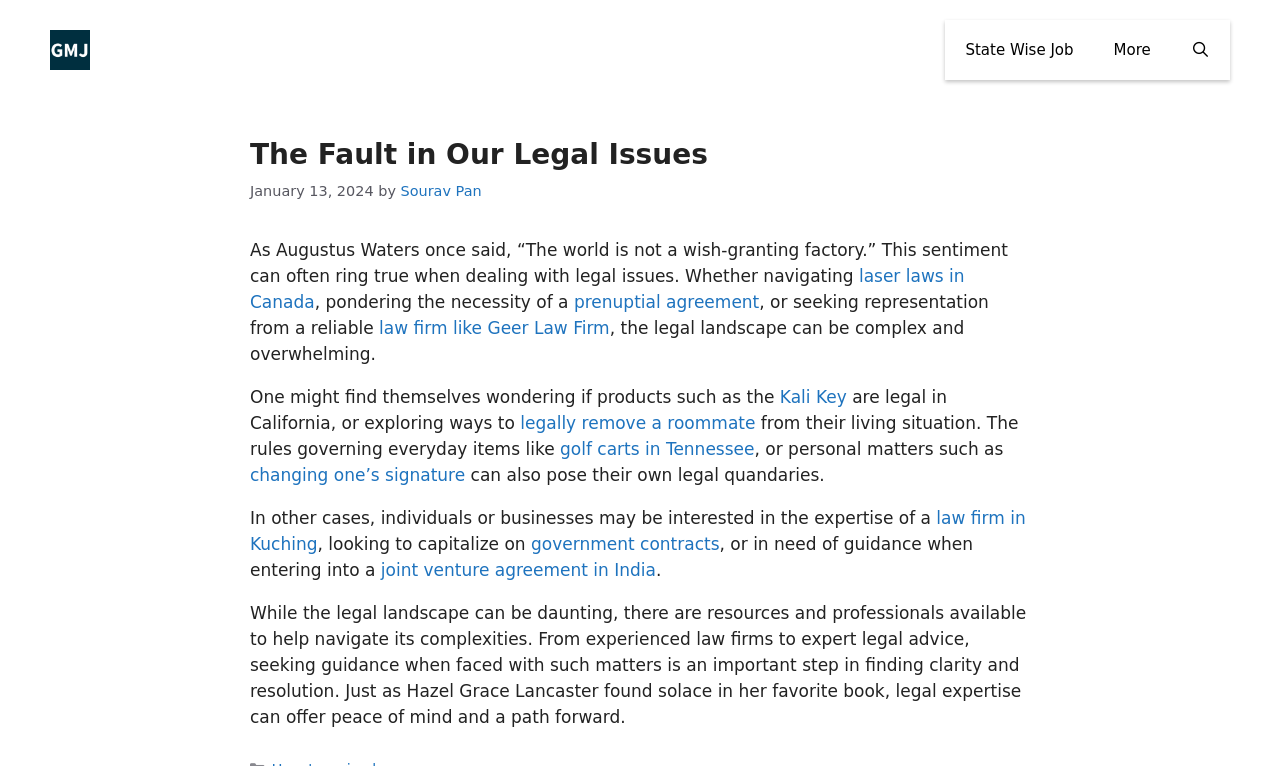What is the name of the law firm mentioned?
Analyze the image and deliver a detailed answer to the question.

The name of the law firm mentioned in the article is Geer Law Firm, which is linked in the text 'or seeking representation from a reliable law firm like Geer Law Firm'.